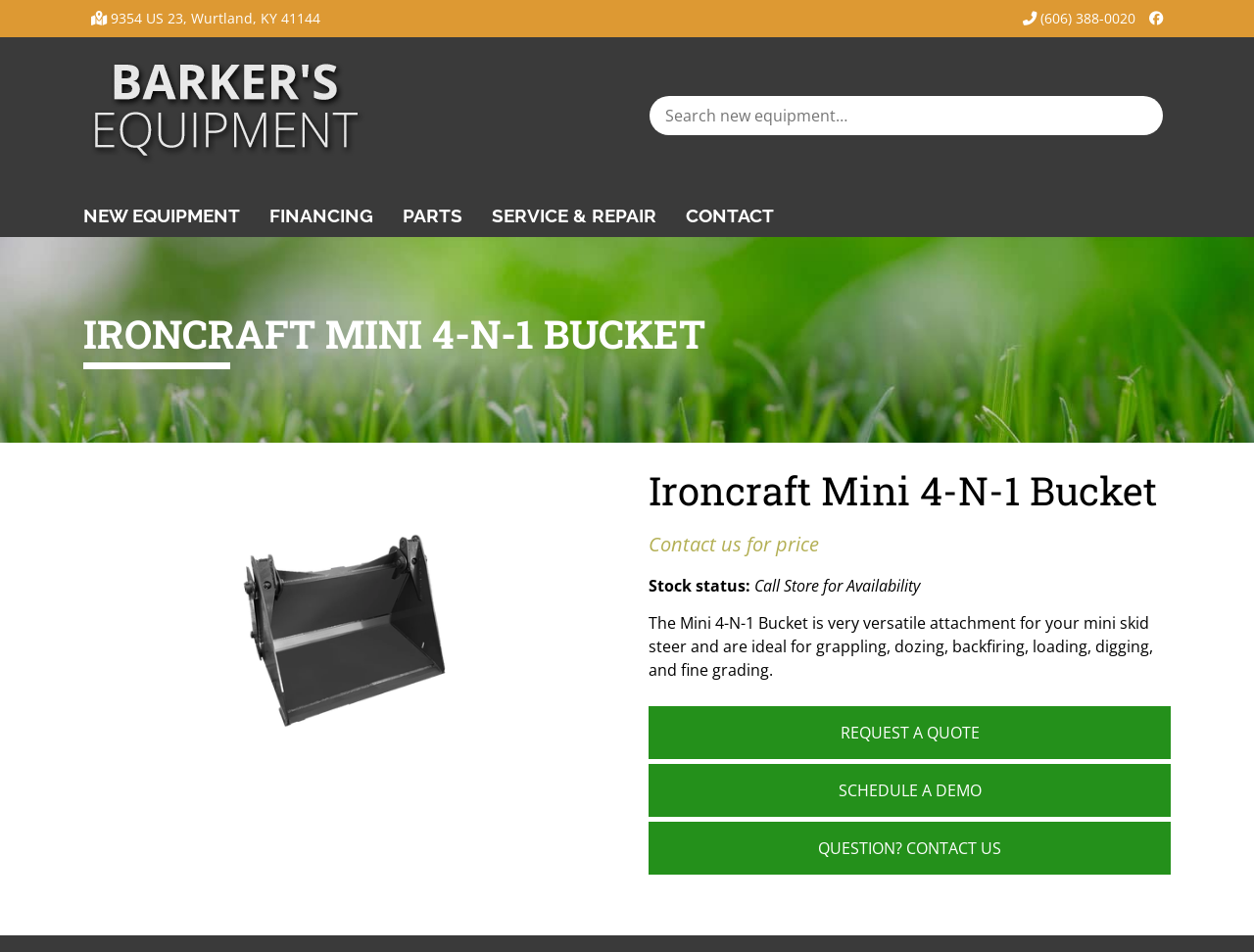Given the element description "Contact", identify the bounding box of the corresponding UI element.

[0.535, 0.203, 0.629, 0.249]